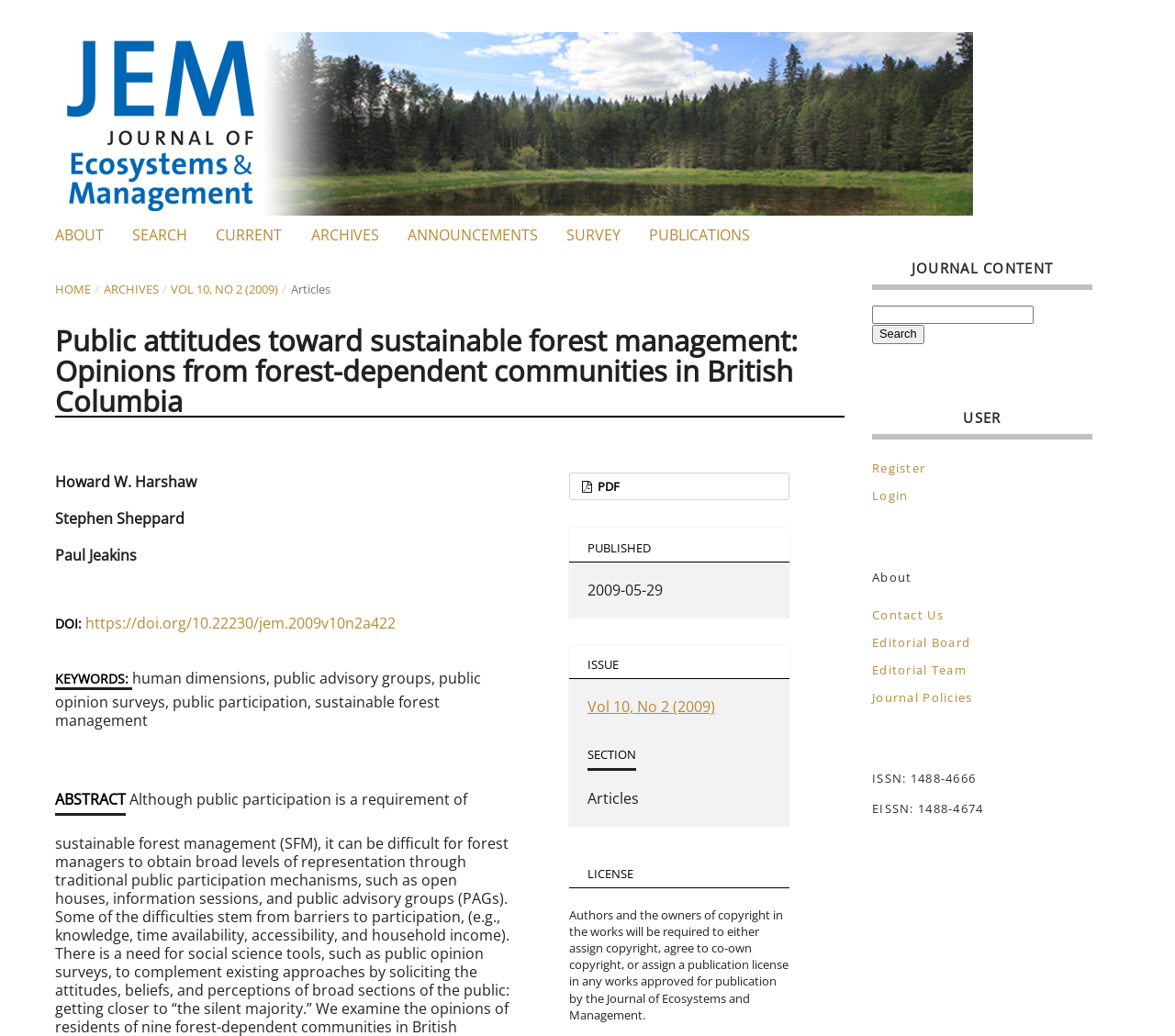What is the publication date of the article?
Please give a detailed and thorough answer to the question, covering all relevant points.

I found the publication date by looking at the static text element with the text '2009-05-29'.